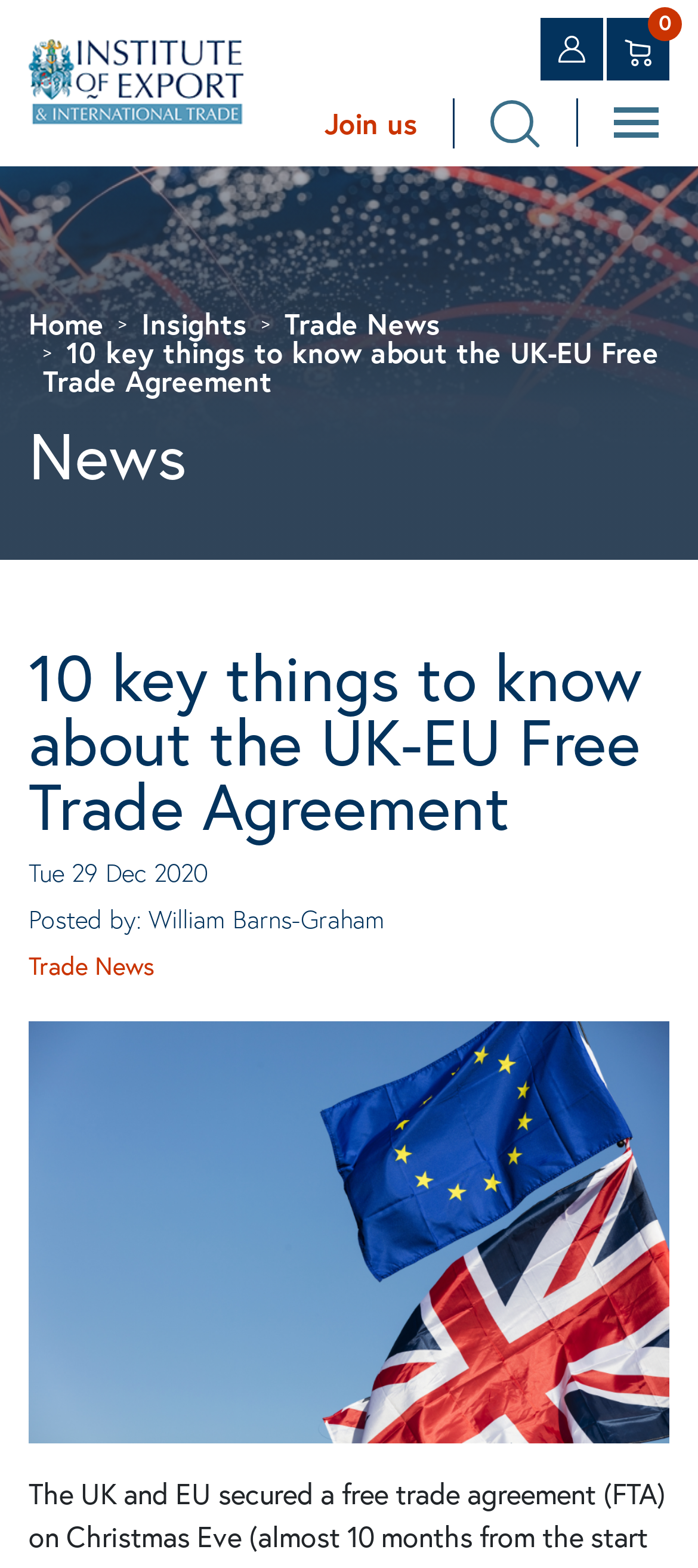Locate the bounding box of the UI element described by: "aria-label="Search"" in the given webpage screenshot.

[0.703, 0.063, 0.774, 0.094]